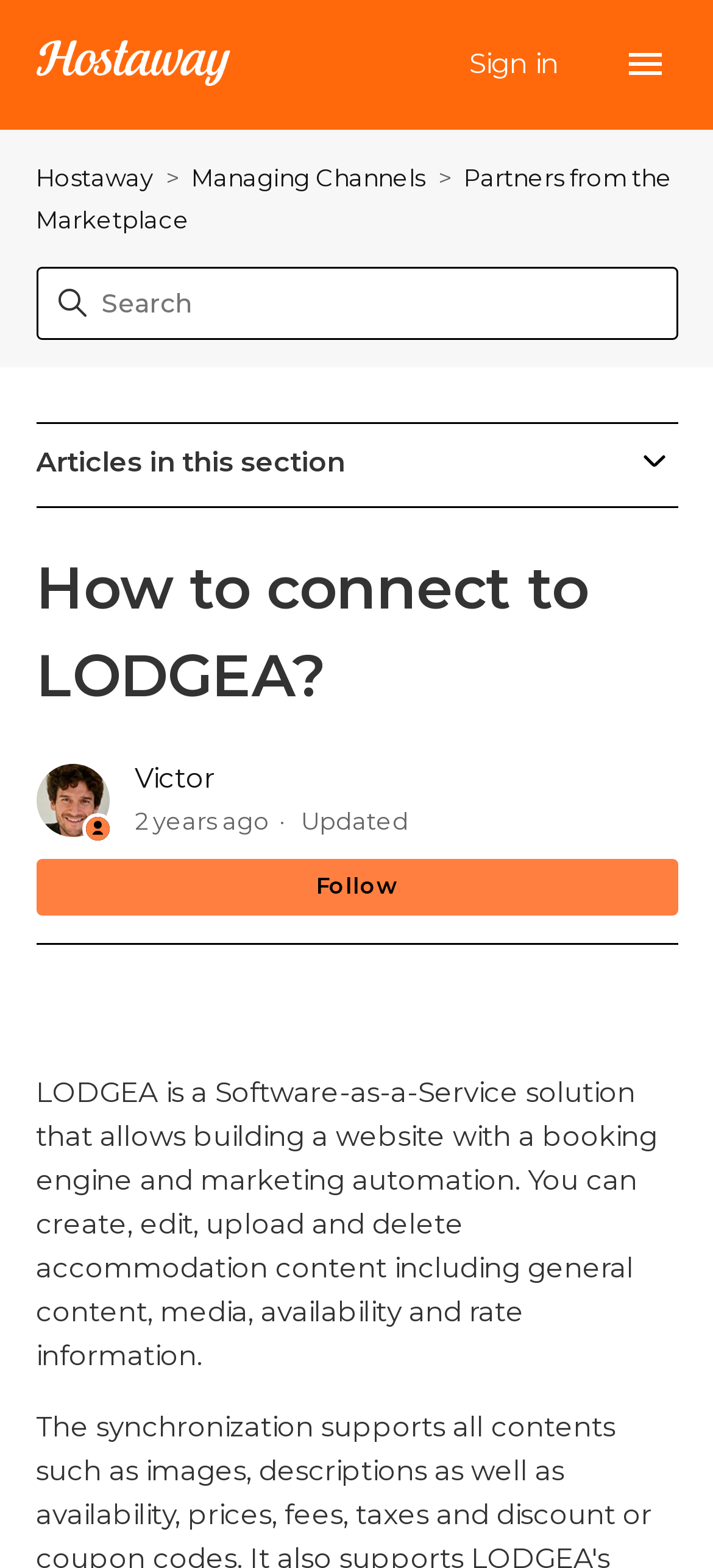How many list items are there in the sidebar?
Please give a detailed answer to the question using the information shown in the image.

I counted the number of list items in the sidebar by looking at the listitem elements, which are 'Hostaway', 'Managing Channels', 'Partners from the Marketplace', and an image. There are 4 list items in total.